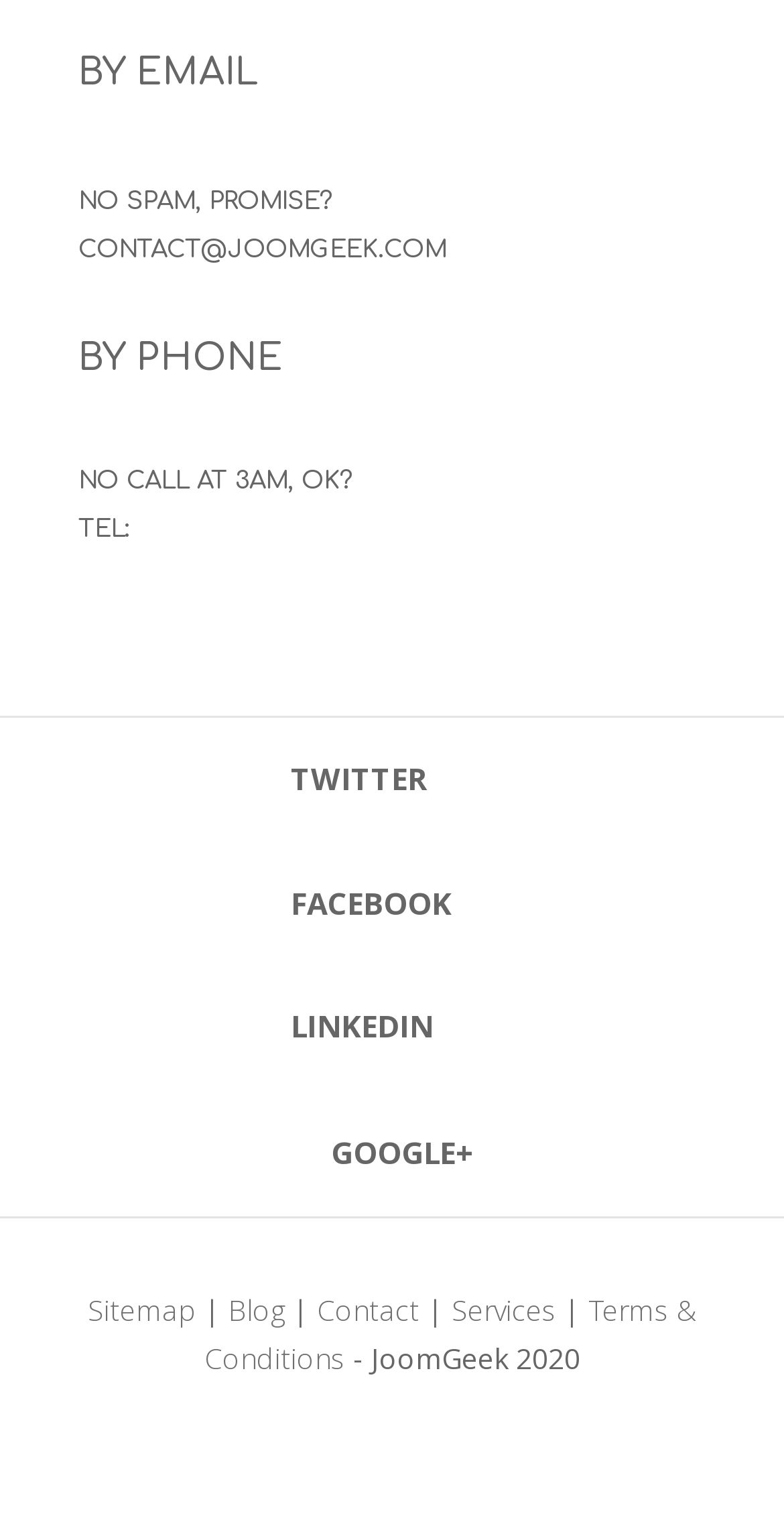Could you specify the bounding box coordinates for the clickable section to complete the following instruction: "Go to Blog"?

[0.291, 0.843, 0.363, 0.868]